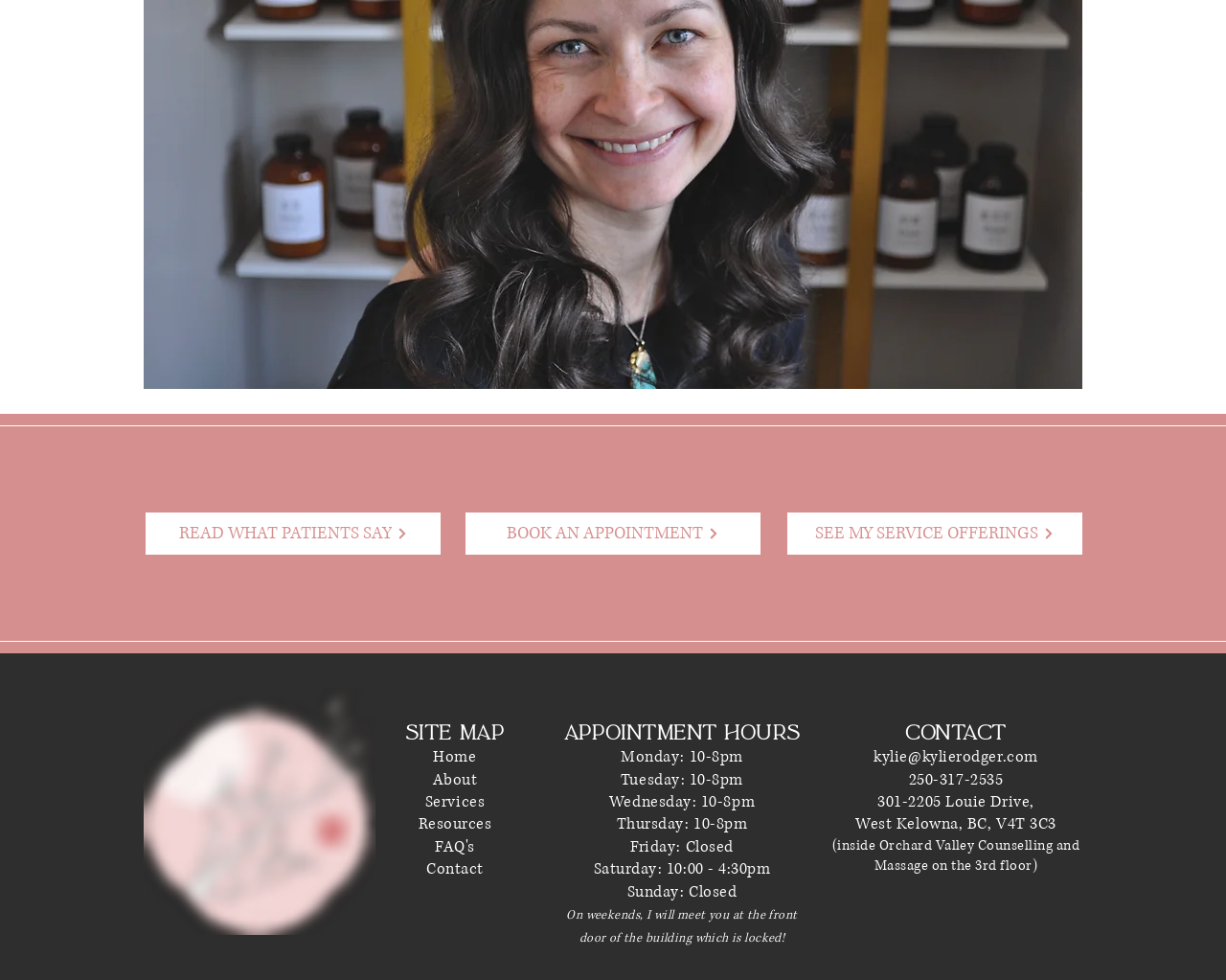Locate the bounding box coordinates of the clickable area needed to fulfill the instruction: "Read patient reviews".

[0.119, 0.523, 0.359, 0.566]